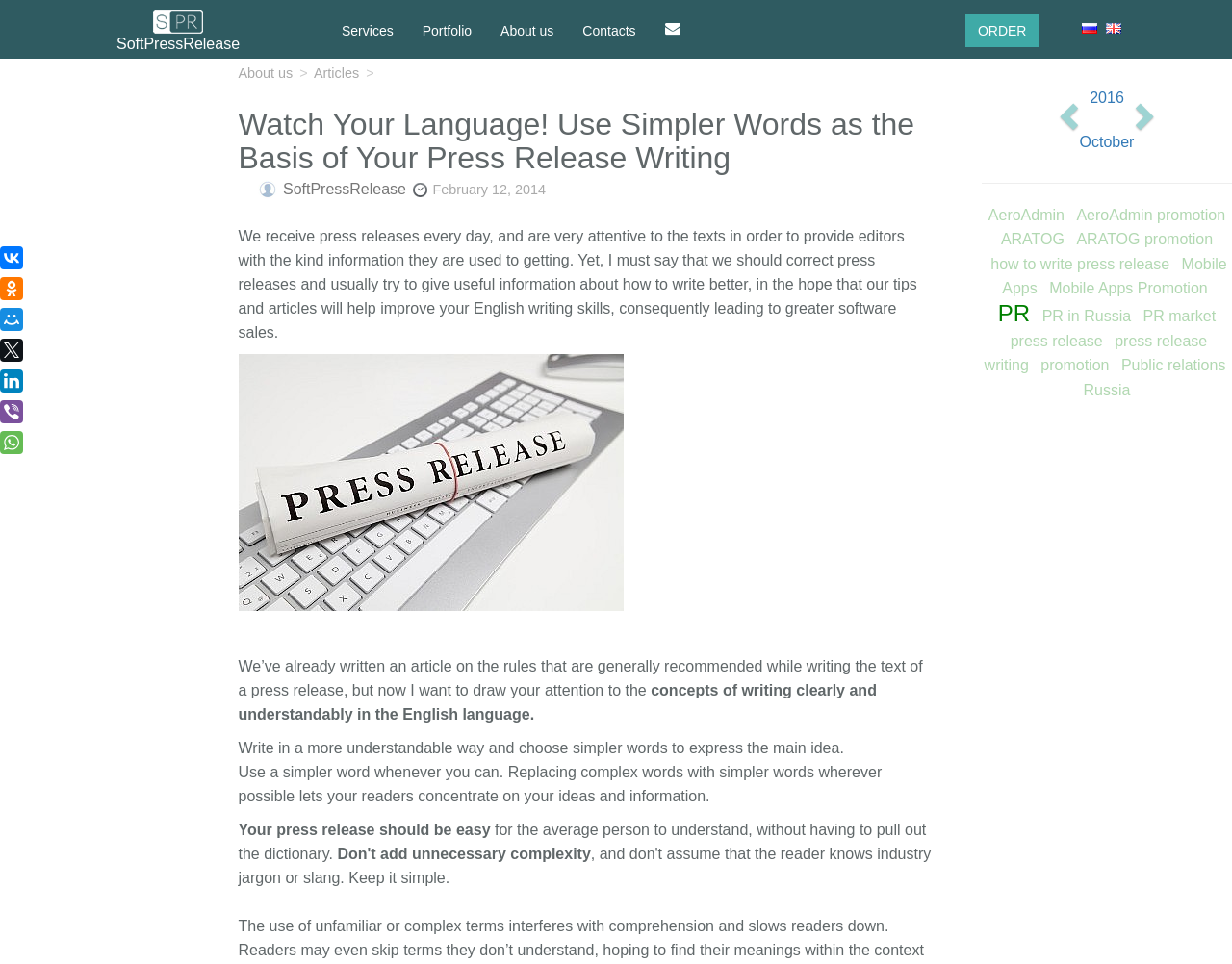Provide a single word or phrase answer to the question: 
What is the language of the article?

English